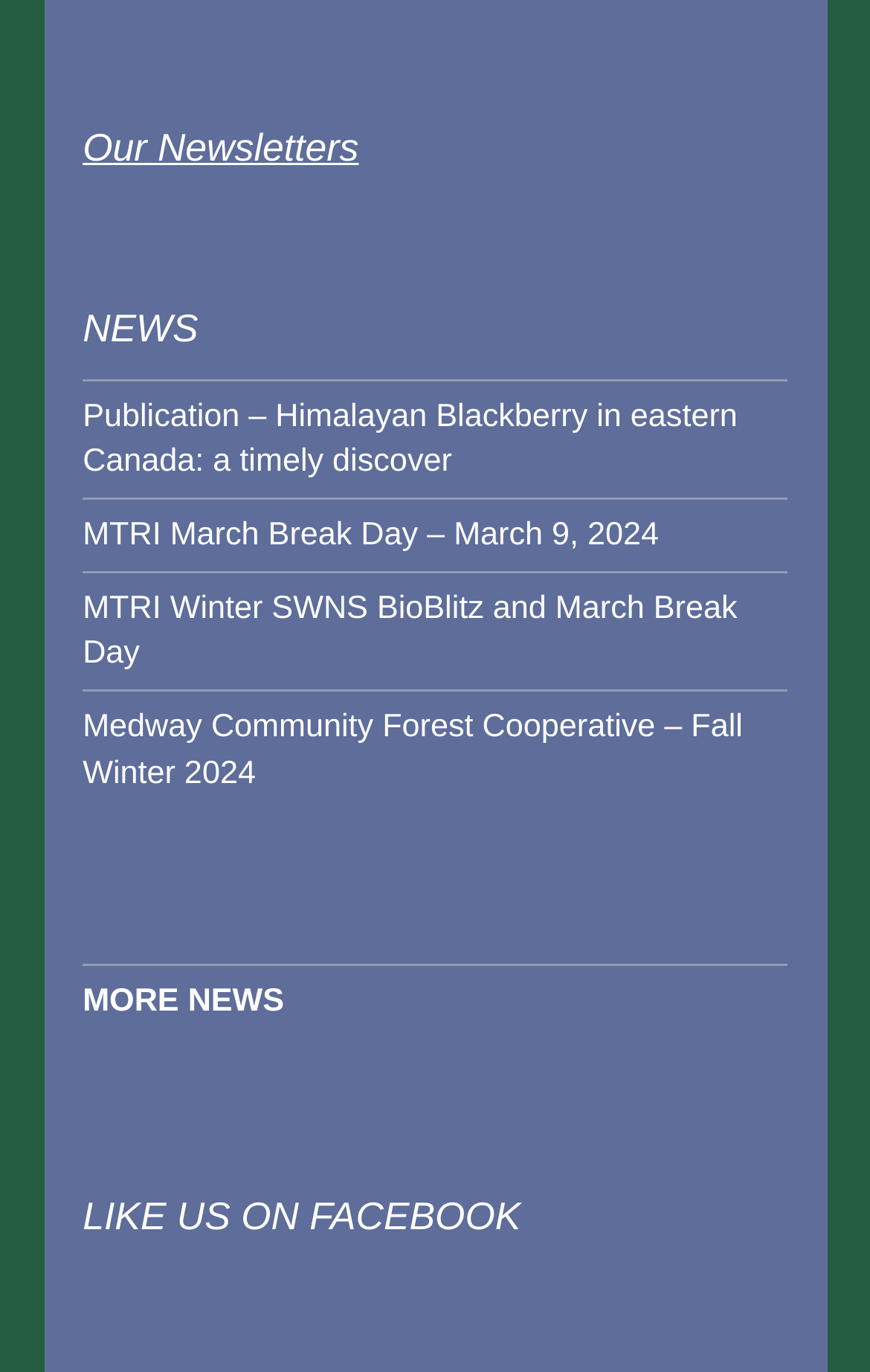What is the purpose of the 'MORE NEWS' link?
Using the visual information, respond with a single word or phrase.

To view more news